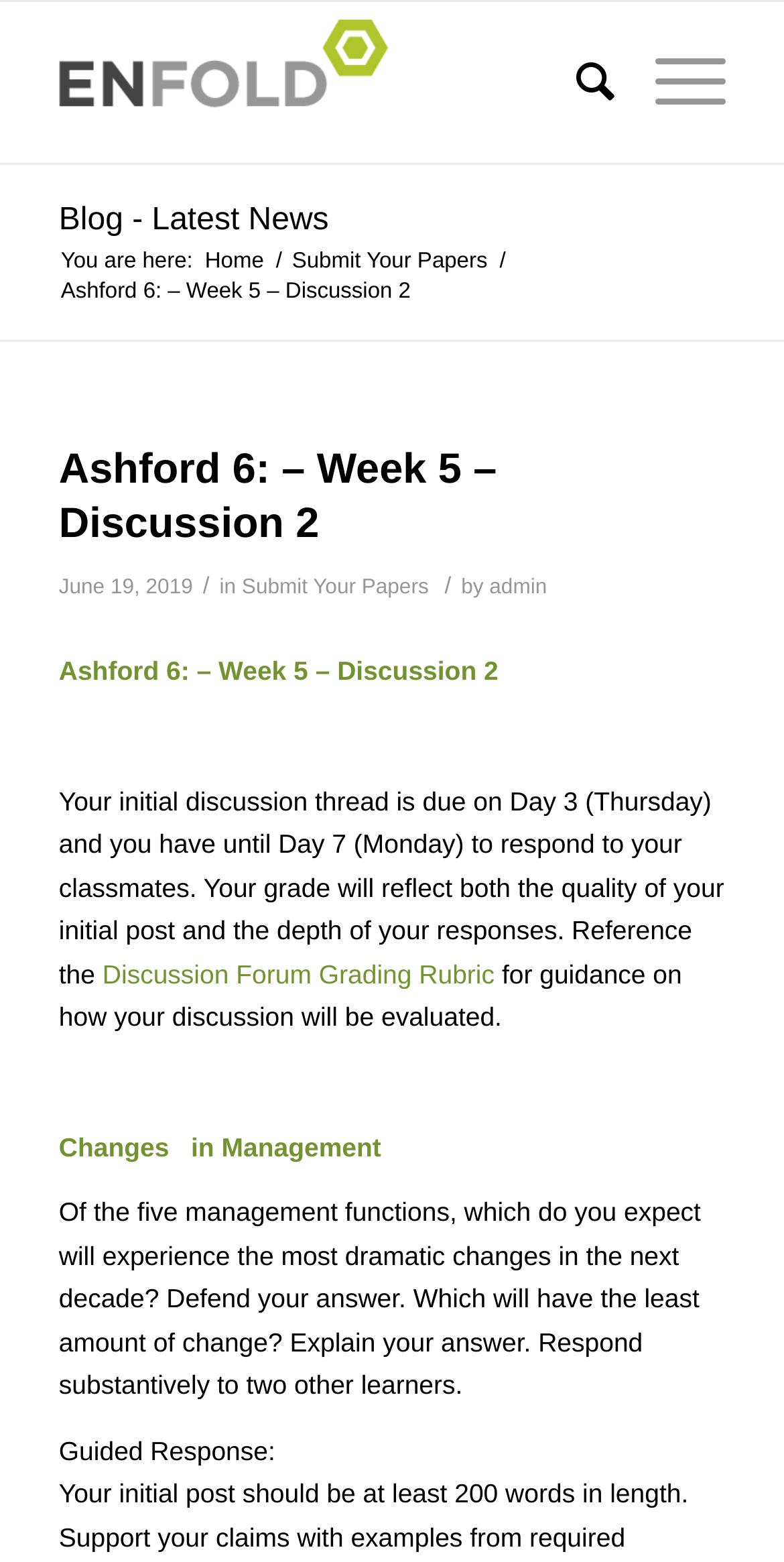Can you give a comprehensive explanation to the question given the content of the image?
What is the due date for the initial discussion thread?

The due date for the initial discussion thread can be found in the paragraph that explains the discussion guidelines, which states that the initial discussion thread is due on Day 3 (Thursday) and responses are due by Day 7 (Monday).